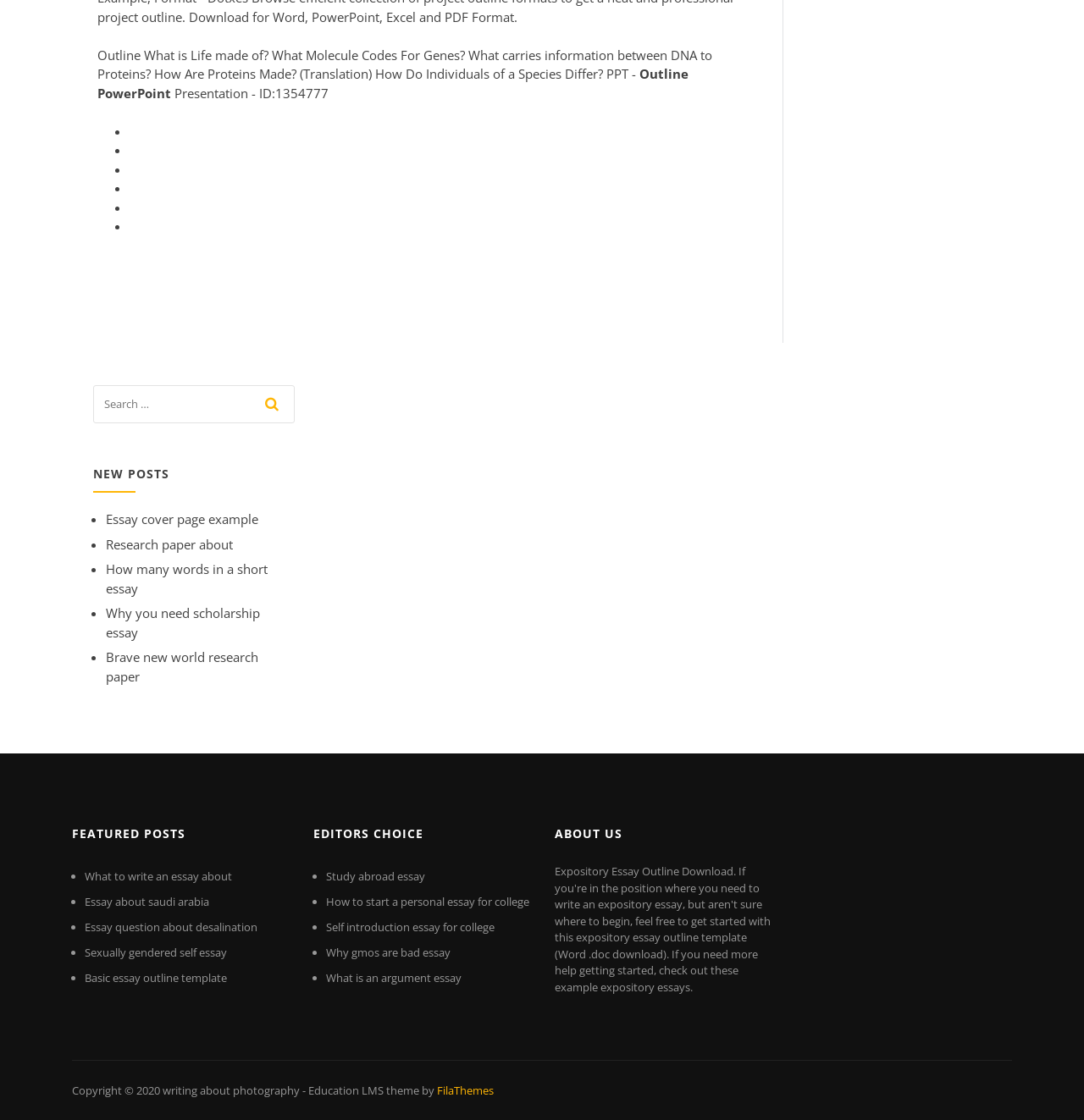How many headings are there on the webpage?
Please answer the question with as much detail as possible using the screenshot.

There are four headings on the webpage: 'NEW POSTS' with ID 75, 'FEATURED POSTS' with ID 59, 'EDITORS CHOICE' with ID 61, and 'ABOUT US' with ID 63. These headings are used to categorize the various posts and sections on the webpage.